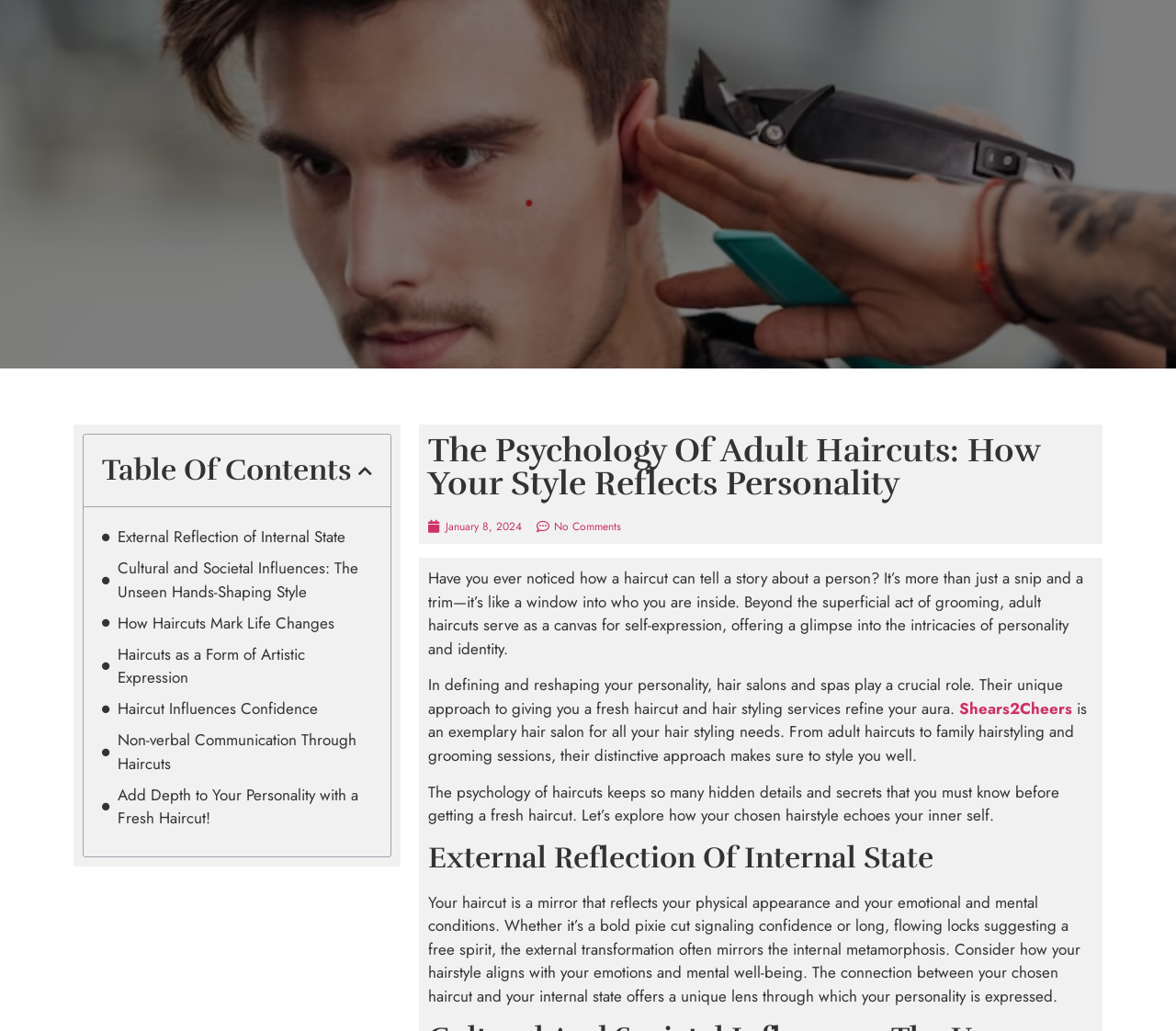Could you indicate the bounding box coordinates of the region to click in order to complete this instruction: "Click on the 'Home' link".

None